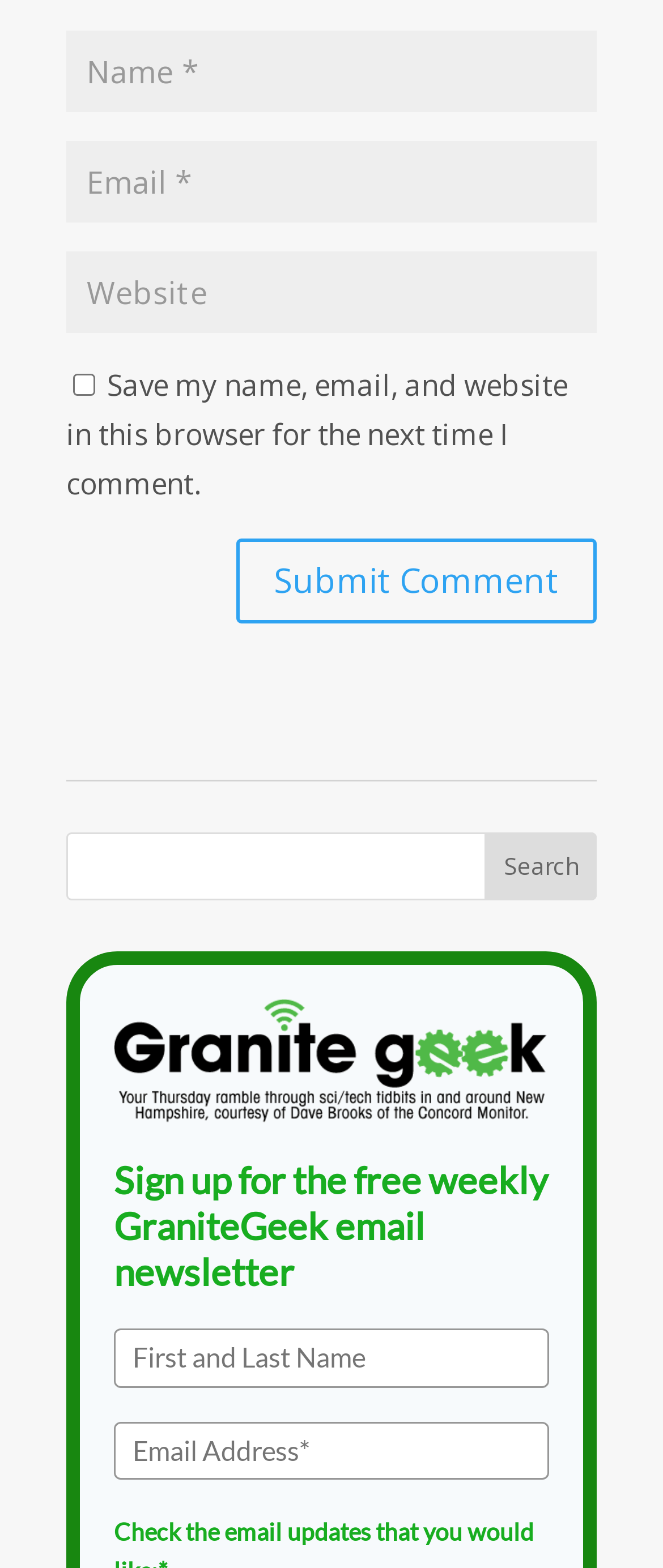Kindly determine the bounding box coordinates for the clickable area to achieve the given instruction: "Submit a comment".

[0.356, 0.343, 0.9, 0.397]